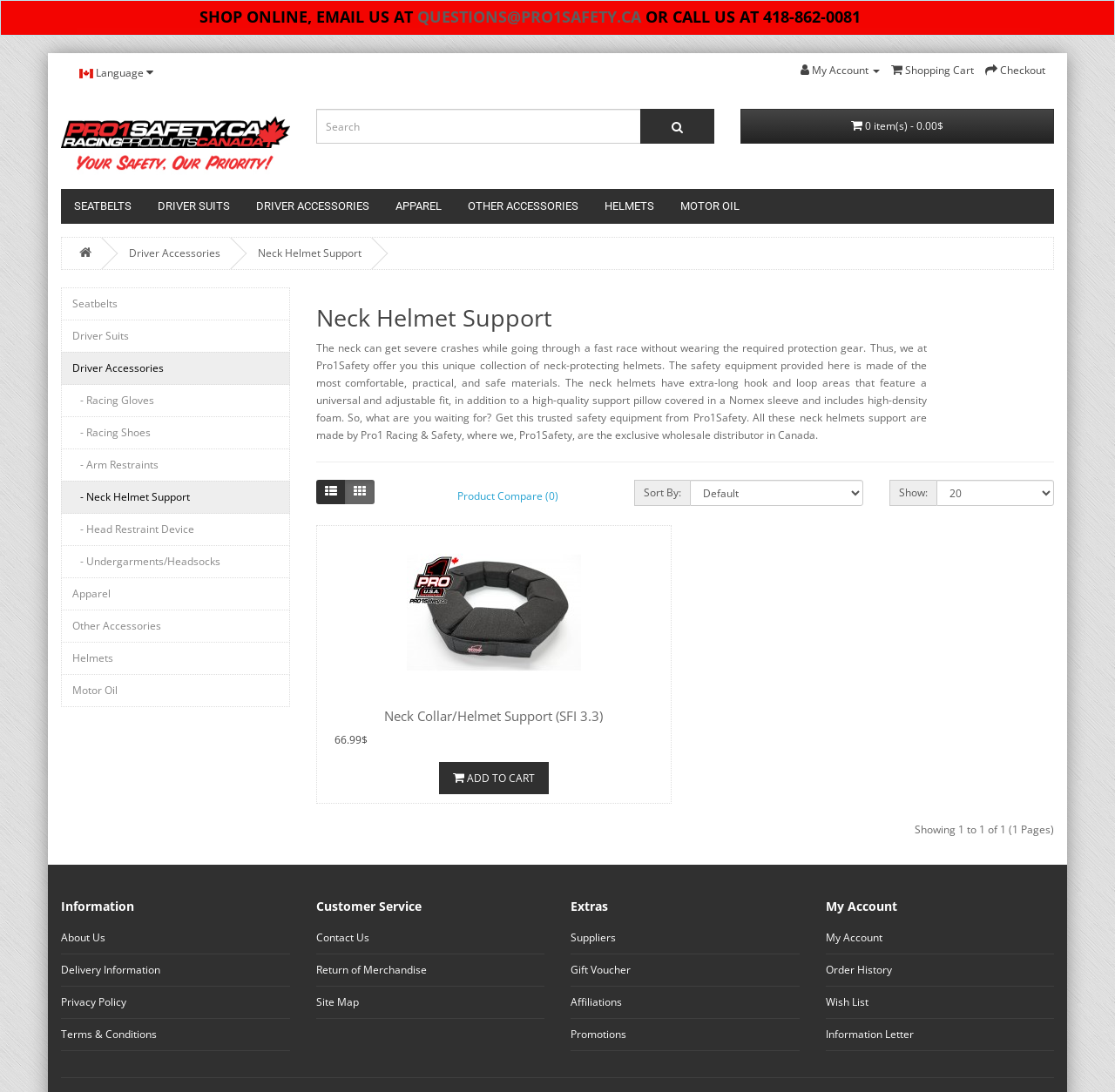What is the purpose of the neck helmets?
Answer the question with a thorough and detailed explanation.

According to the text on the webpage, the neck helmets are designed to provide protection for the neck during racing, and are made of comfortable, practical, and safe materials.